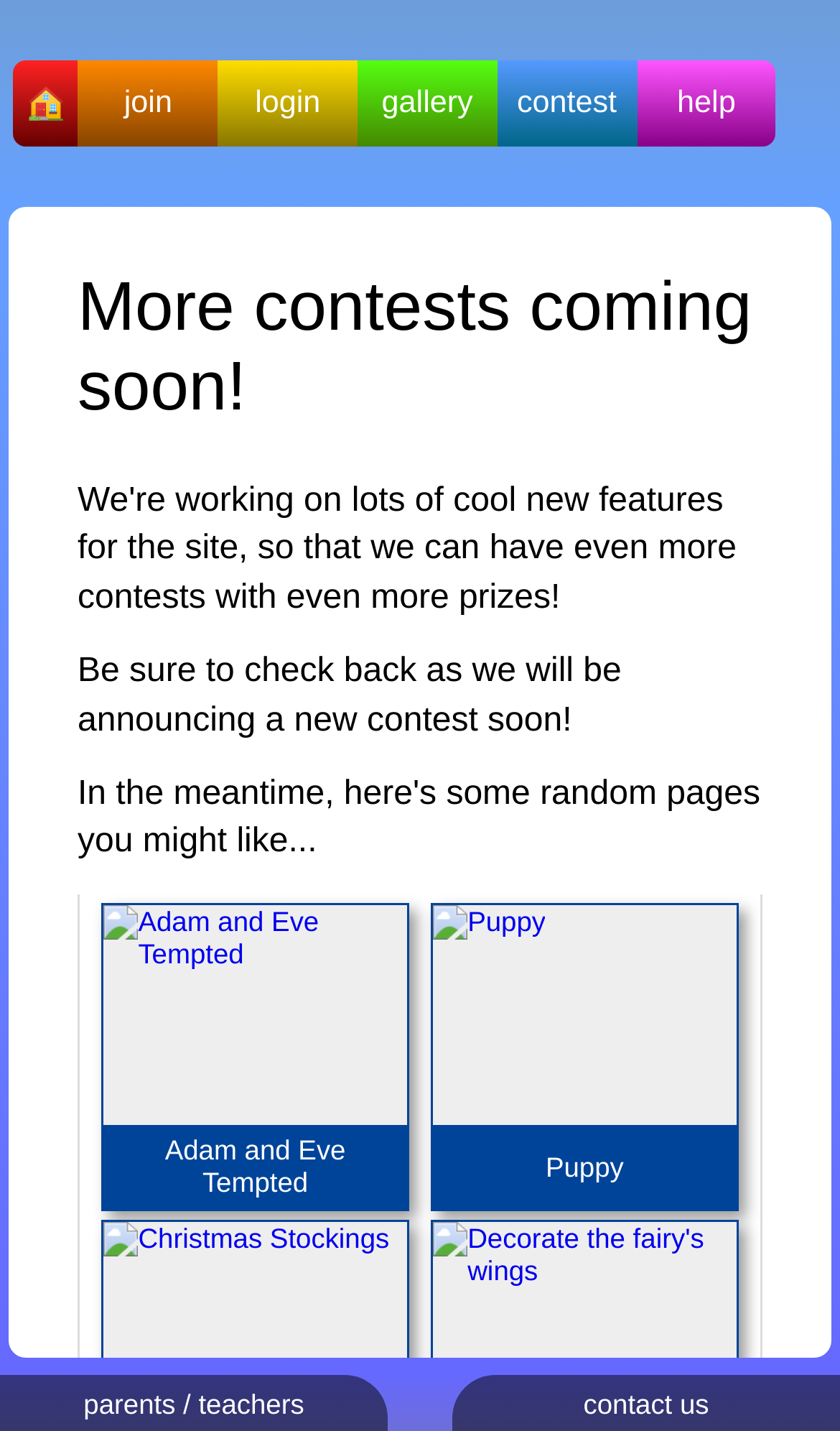Please answer the following question using a single word or phrase: 
How many contests are currently available?

4